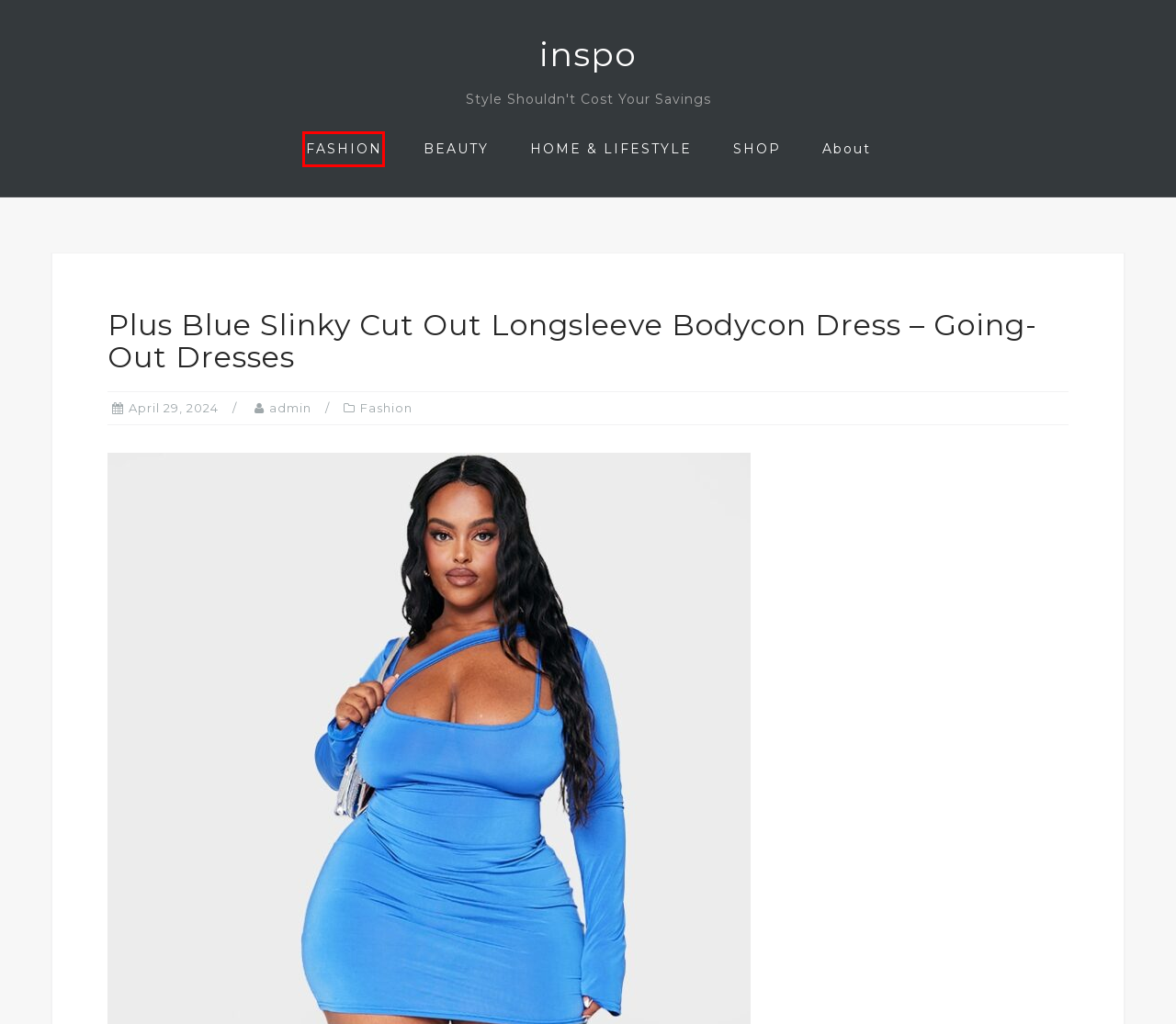Review the screenshot of a webpage containing a red bounding box around an element. Select the description that best matches the new webpage after clicking the highlighted element. The options are:
A. Fashion Archives ⋆ inspo
B. Main Inspo Page ⋆ Best Frugal Deal & Steals on inspo
C. women's fashion Archives ⋆ inspo
D. Beauty Archives ⋆ inspo
E. Home & Life Archives ⋆ inspo
F. About ⋆ Best Frugal Deal & Steals on inspo
G. Blog Tool, Publishing Platform, and CMS – WordPress.org
H. admin, Author at inspo

A